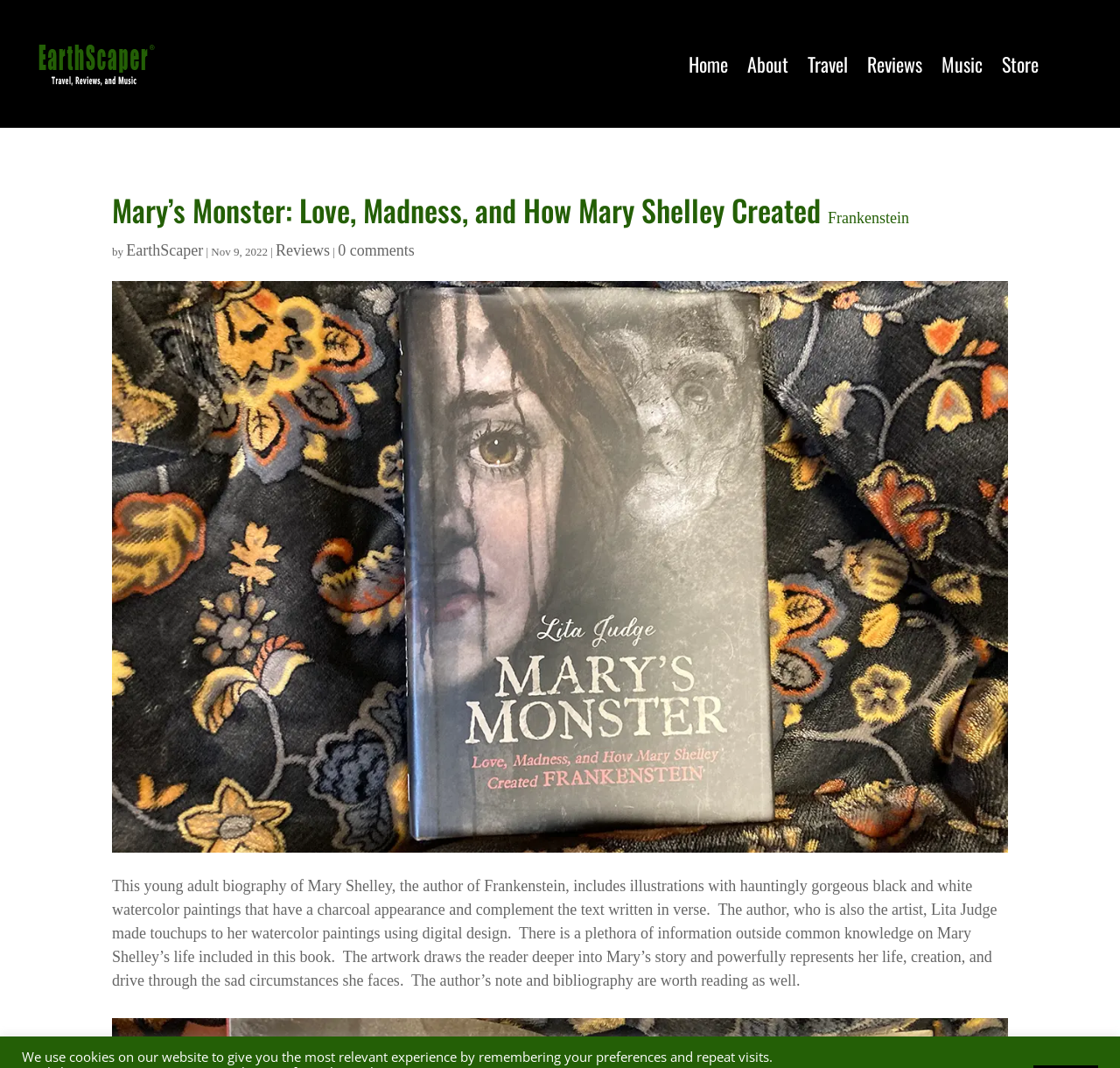Please identify the webpage's heading and generate its text content.

Mary’s Monster: Love, Madness, and How Mary Shelley Created Frankenstein